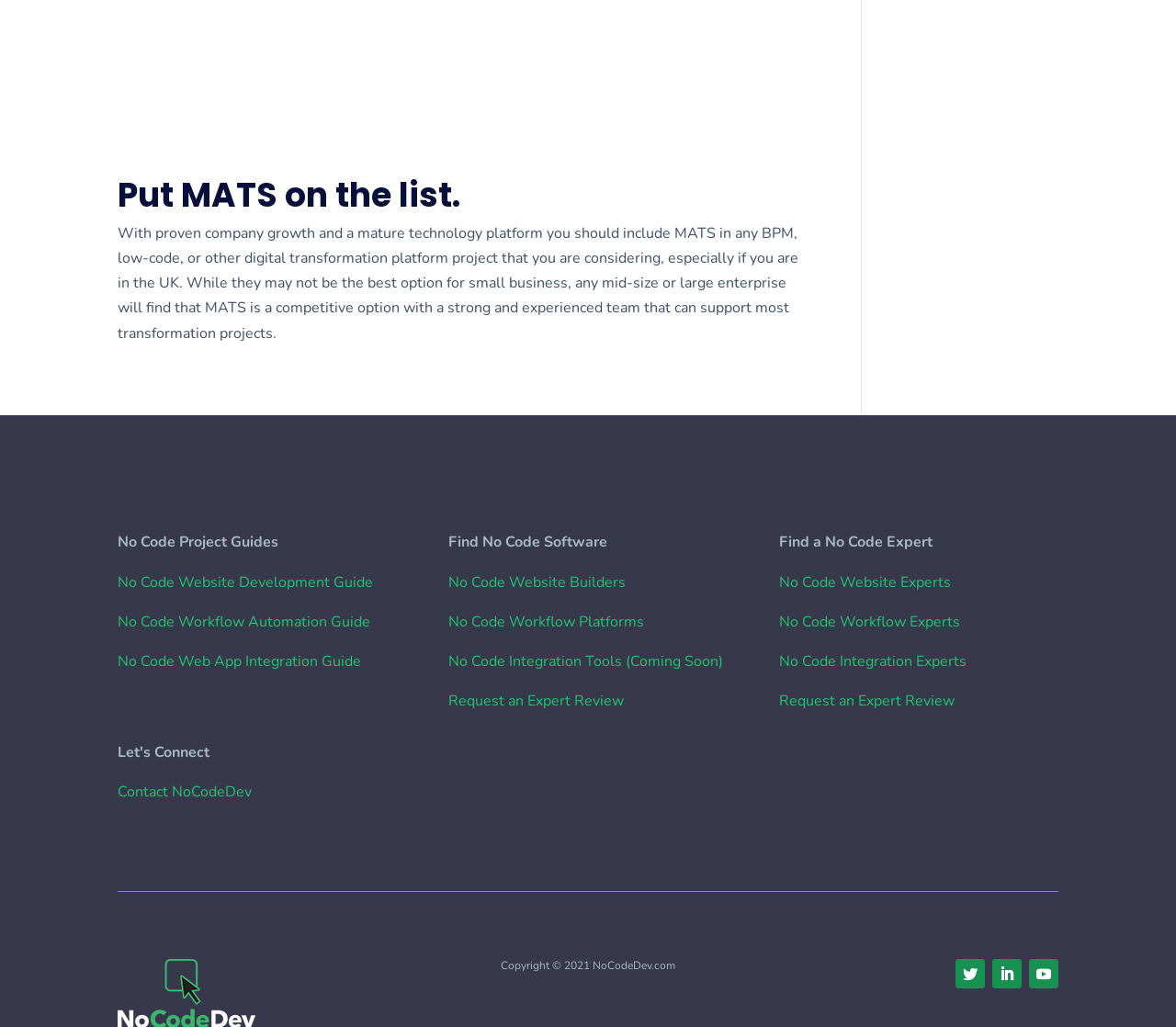How can I find a No Code Expert on the webpage?
Based on the image, provide your answer in one word or phrase.

Find a No Code Expert section